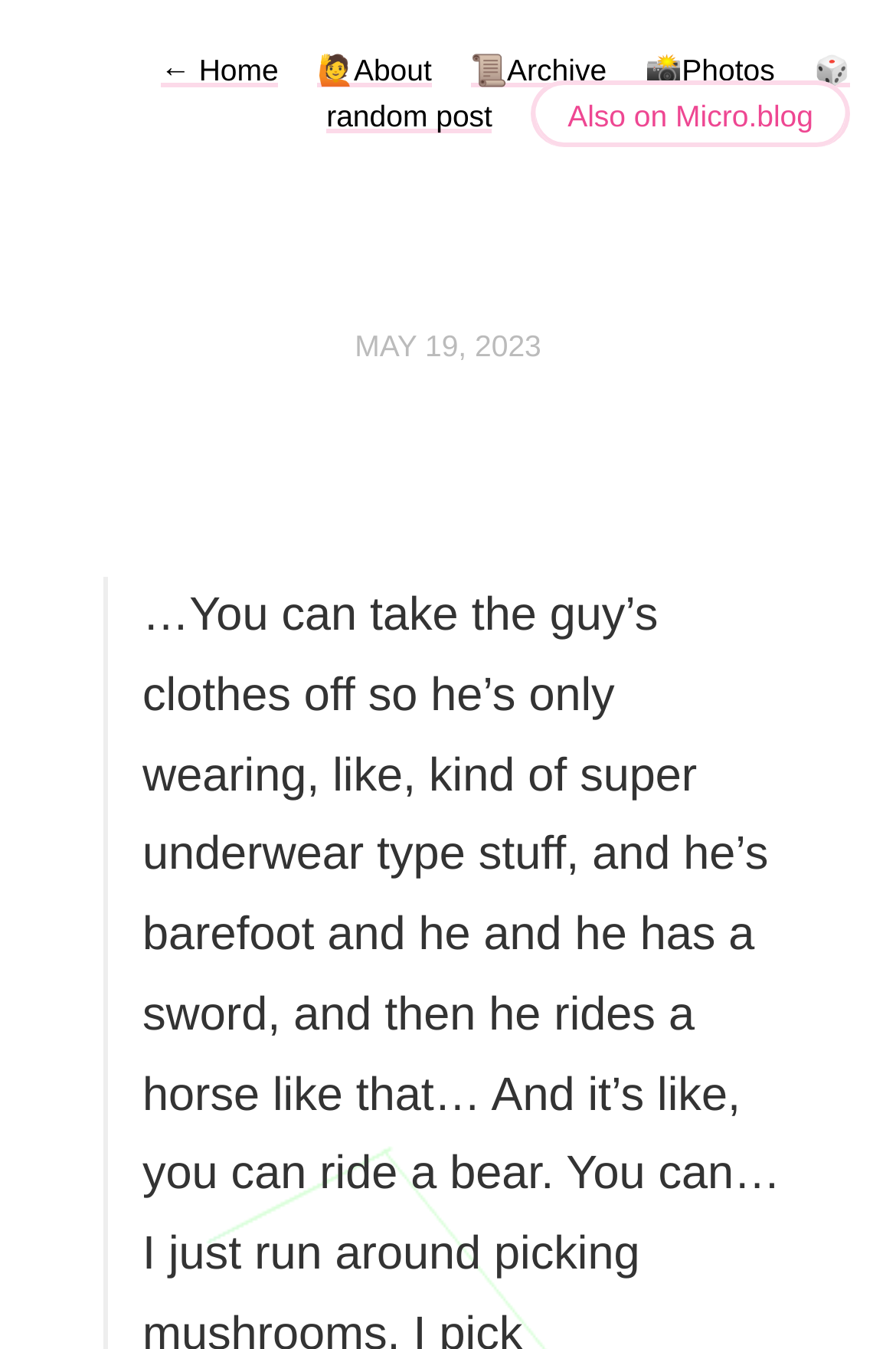Provide your answer to the question using just one word or phrase: What is the position of the 'About' link?

Second from the left